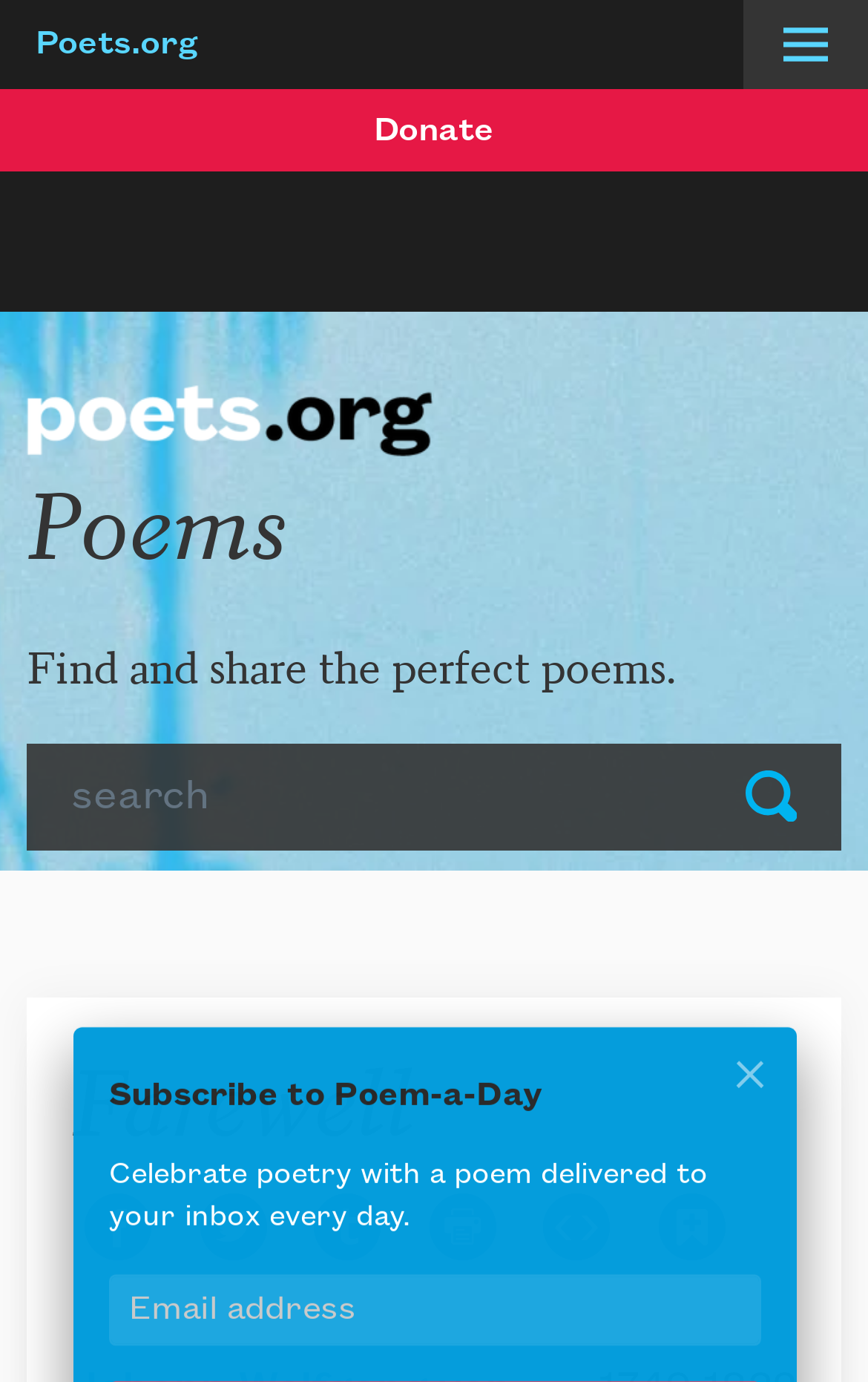Specify the bounding box coordinates of the region I need to click to perform the following instruction: "Browse the chess category". The coordinates must be four float numbers in the range of 0 to 1, i.e., [left, top, right, bottom].

None